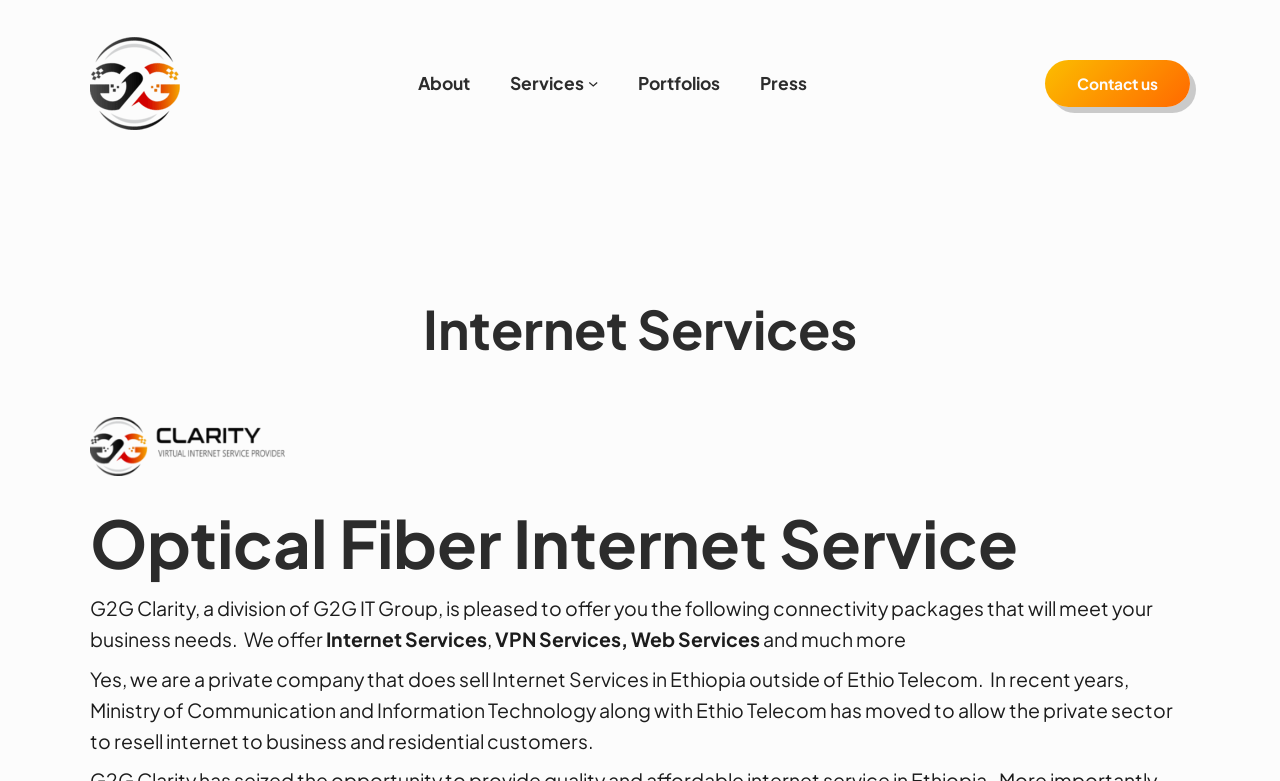Please provide a brief answer to the following inquiry using a single word or phrase:
What services are offered by G2G Clarity?

Internet Services, VPN Services, Web Services